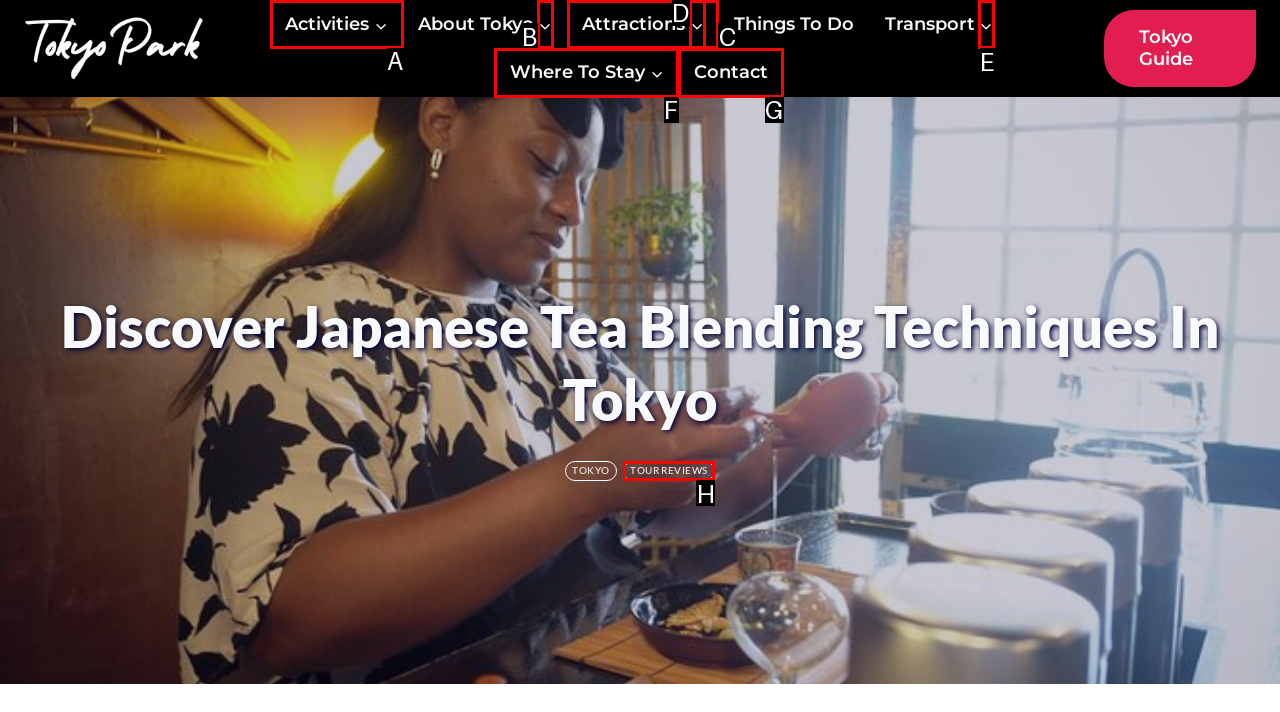Identify the HTML element that should be clicked to accomplish the task: Navigate to Activities
Provide the option's letter from the given choices.

A